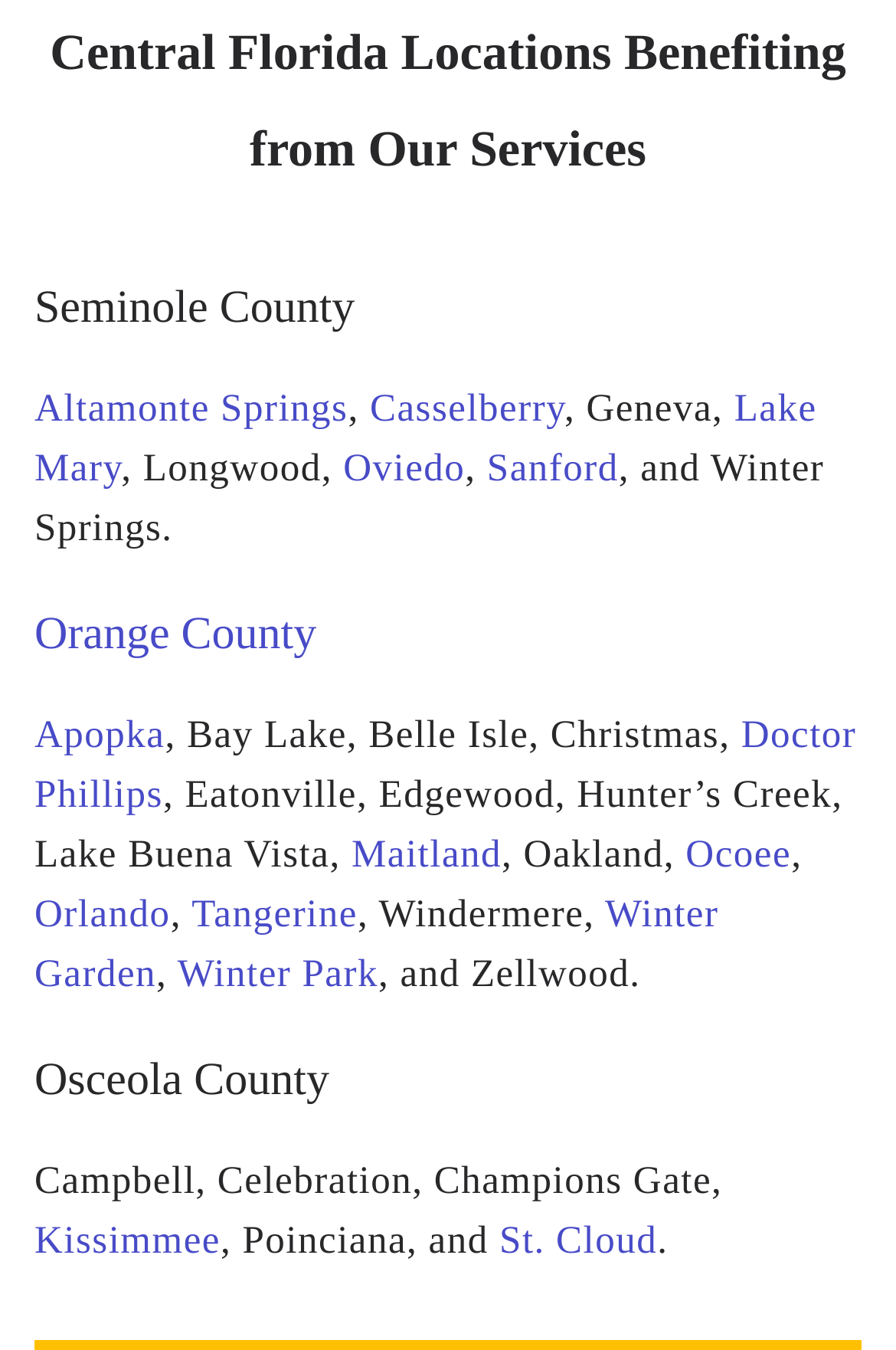How many cities are listed under Orange County?
Based on the image, provide your answer in one word or phrase.

12